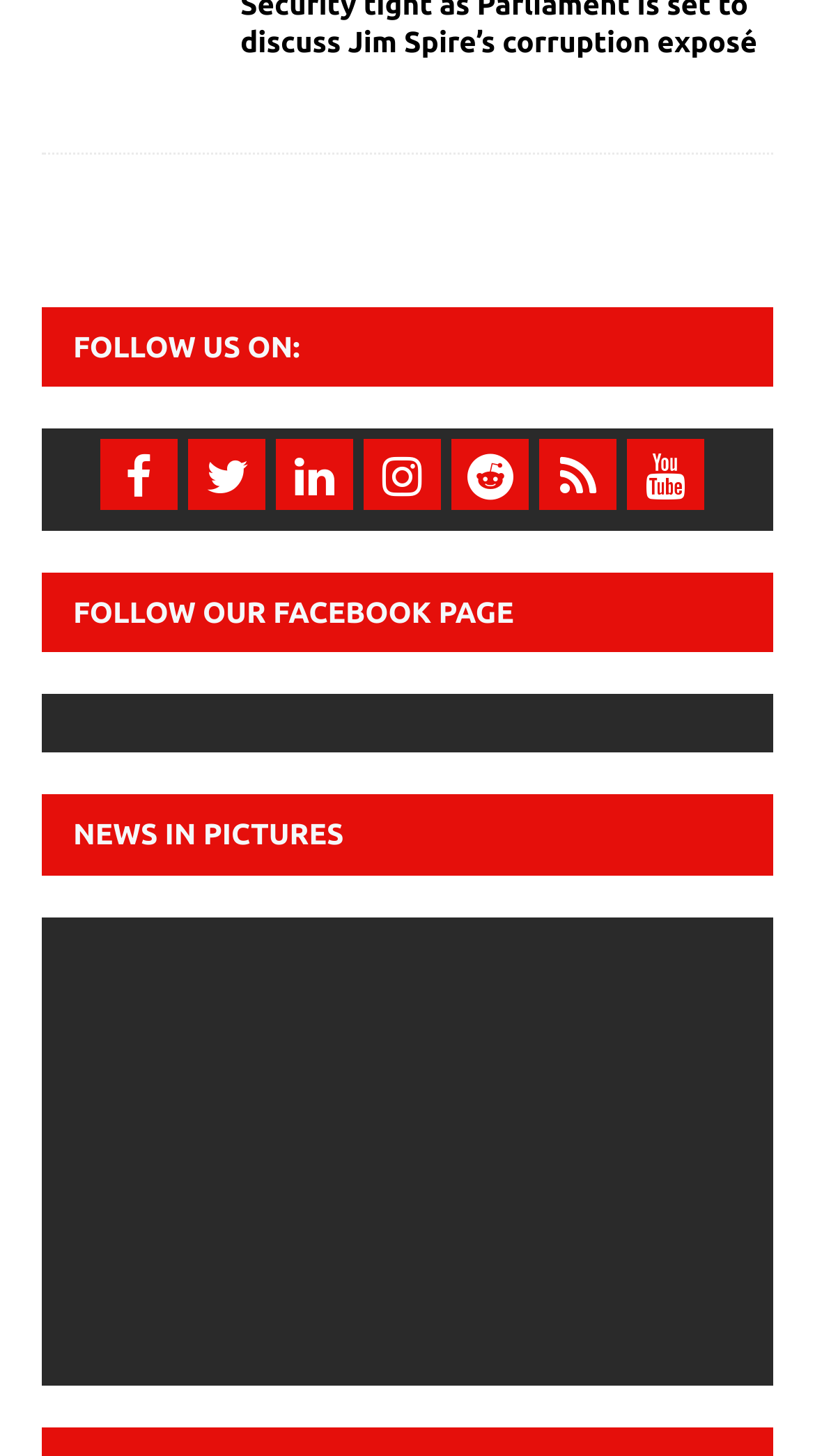Determine the bounding box coordinates of the UI element described below. Use the format (top-left x, top-left y, bottom-right x, bottom-right y) with floating point numbers between 0 and 1: Reddit

[0.554, 0.302, 0.649, 0.351]